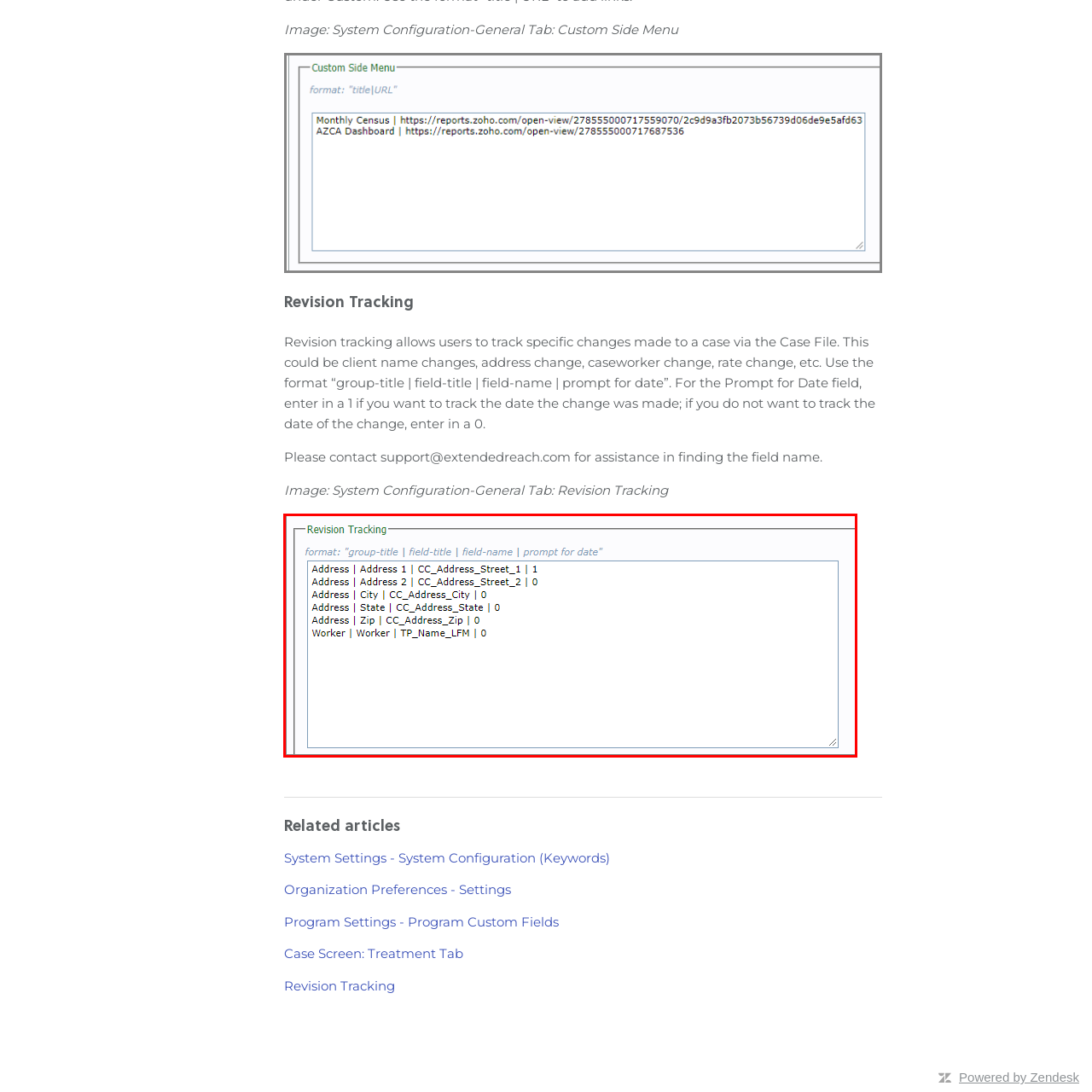Generate a detailed caption for the picture within the red-bordered area.

The image displays a segment of the "Revision Tracking" interface, which outlines a structured format for tracking changes associated with client case files. This format follows a specific template: "group-title | field-title | field-name | prompt for date." 

The visible fields include various address components and a worker identifier. Each line presents a different aspect of the address, such as "Address 1" linked to the field "CC_Address_Street_1," indicating that tracking is enabled for the date of changes for this field. Additionally, there are other address-related entries that allow the tracking of changes for the city, state, and zip code along with the worker's name.

The design is intended to facilitate precise record-keeping by ensuring users can easily identify what changes need to be tracked in their cases, enhancing overall data management and case administration.